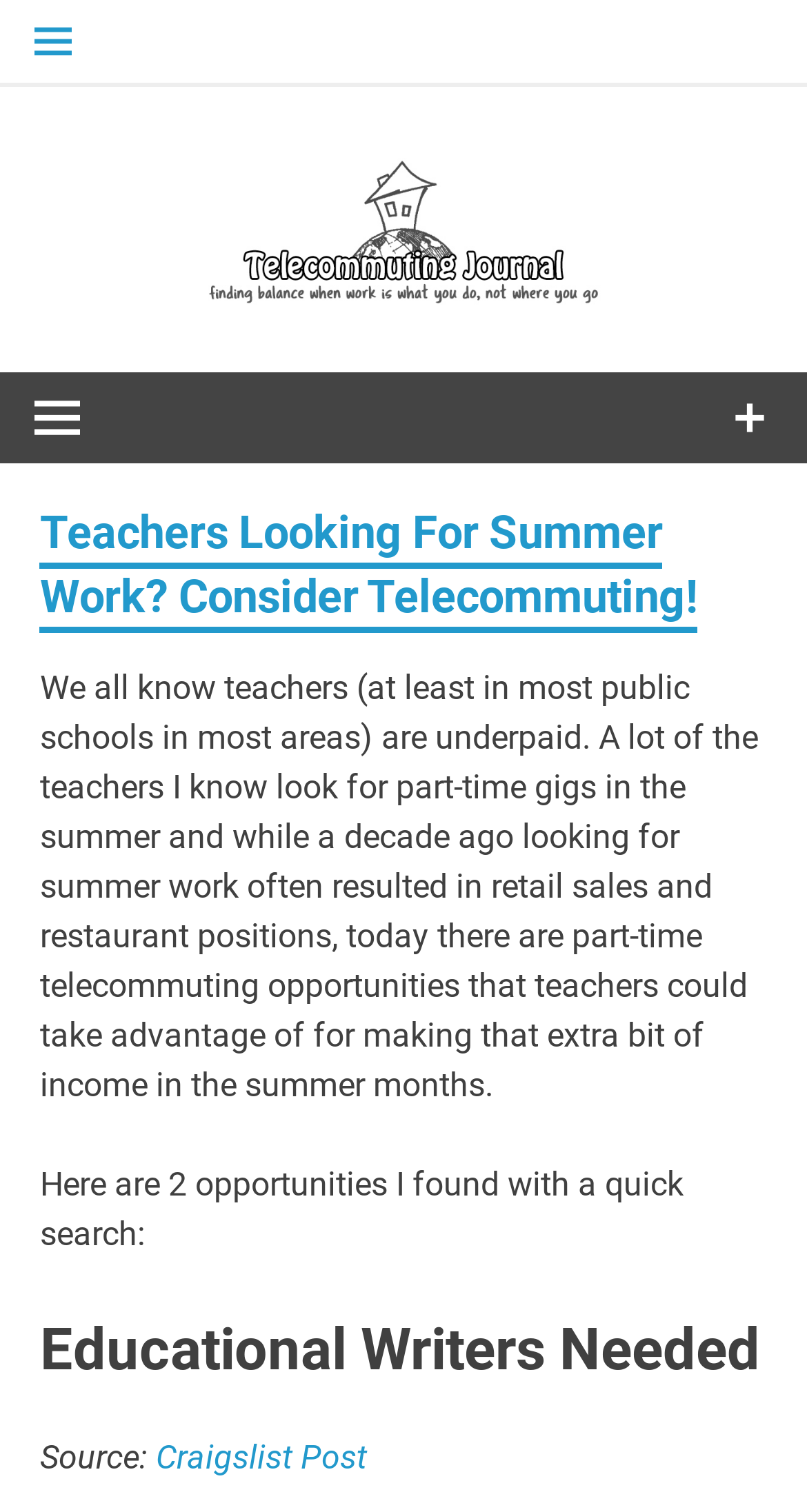Extract the heading text from the webpage.

Teachers Looking For Summer Work? Consider Telecommuting!